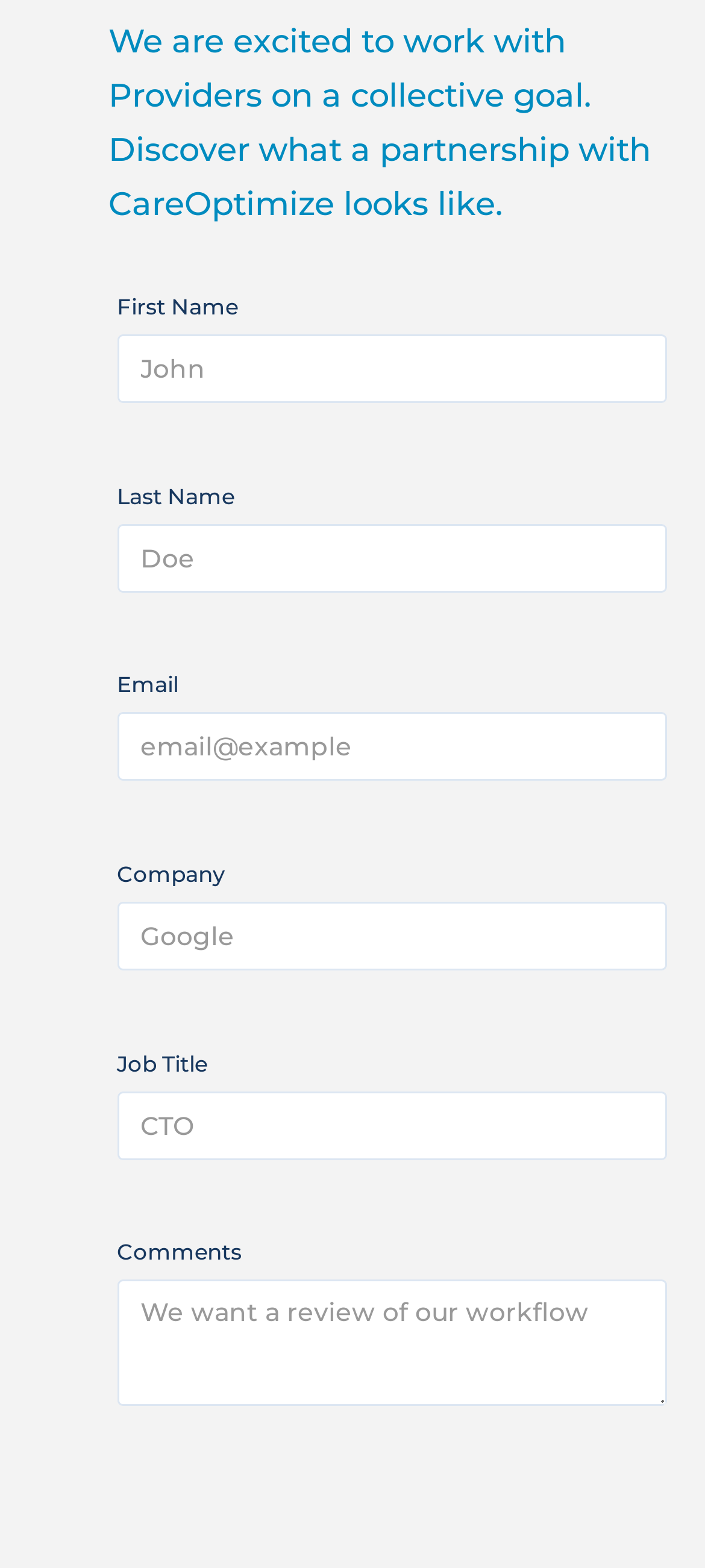Please answer the following question using a single word or phrase: 
How many required fields are there in the form?

5